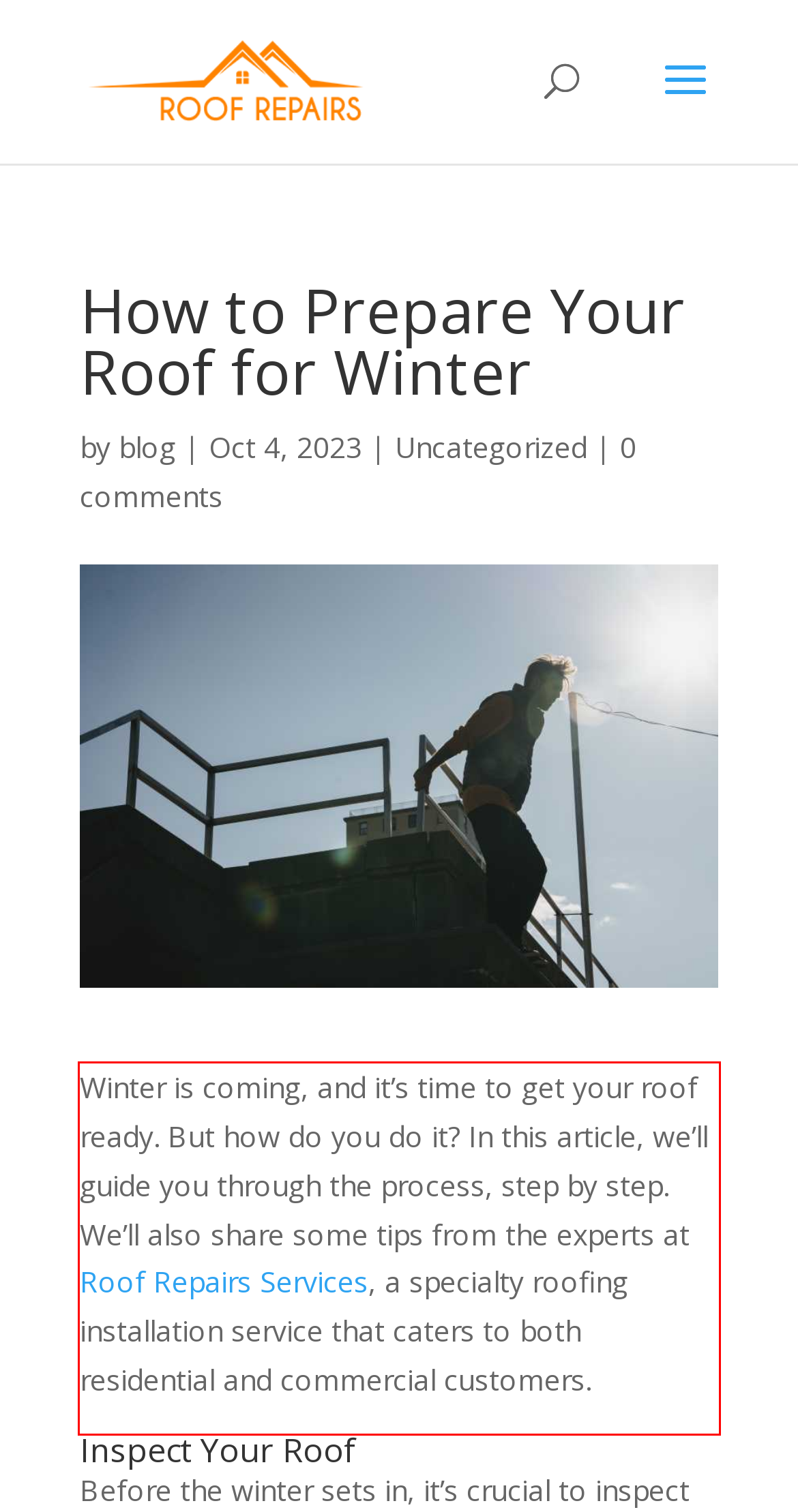Examine the webpage screenshot and use OCR to obtain the text inside the red bounding box.

Winter is coming, and it’s time to get your roof ready. But how do you do it? In this article, we’ll guide you through the process, step by step. We’ll also share some tips from the experts at Roof Repairs Services, a specialty roofing installation service that caters to both residential and commercial customers.